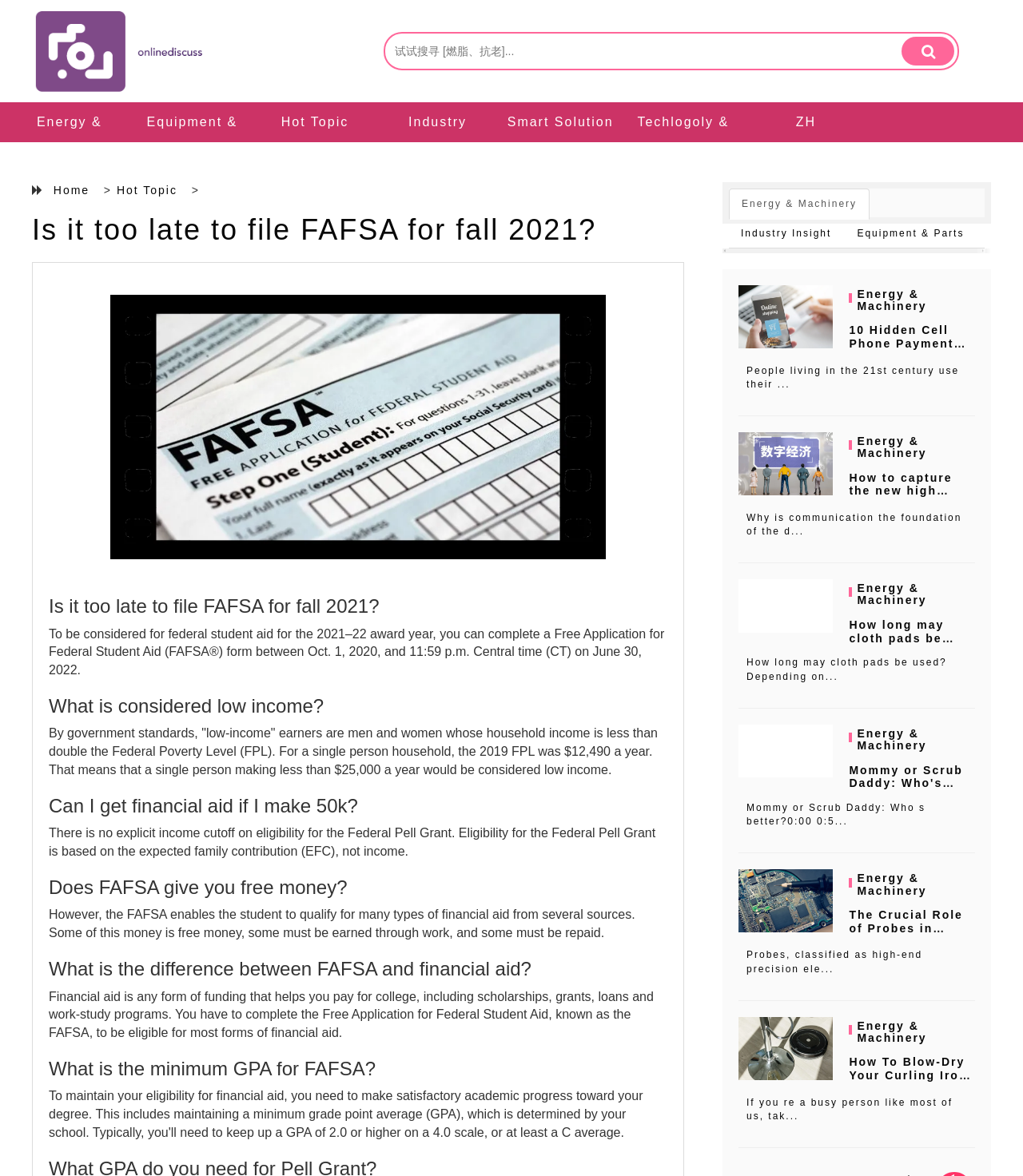Can you find the bounding box coordinates of the area I should click to execute the following instruction: "View the specifications of the Alice 538R Rackmount OPTO Stereo Compressor"?

None